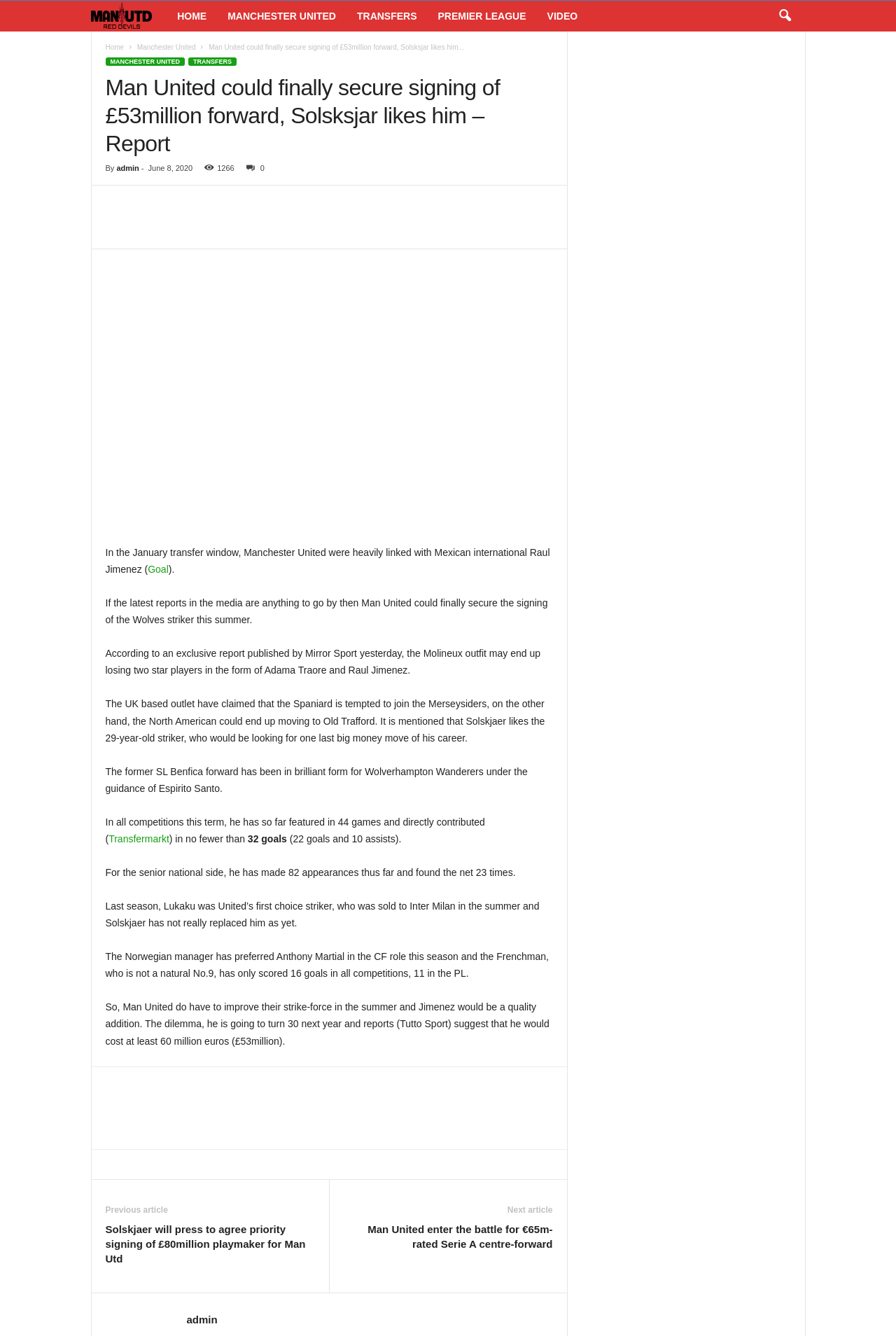What is the reported price of Raul Jimenez?
From the image, respond with a single word or phrase.

£53million